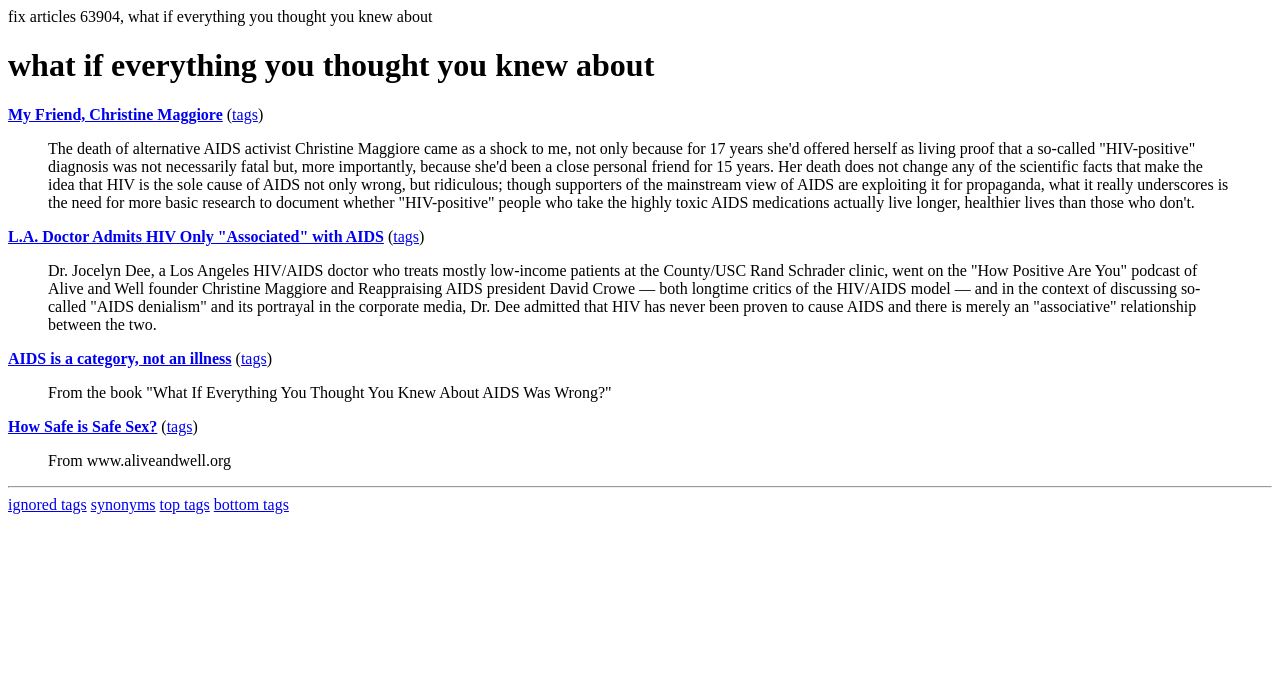Determine the bounding box coordinates of the clickable element to achieve the following action: 'Explore the topic 'AIDS is a category, not an illness''. Provide the coordinates as four float values between 0 and 1, formatted as [left, top, right, bottom].

[0.006, 0.517, 0.181, 0.542]